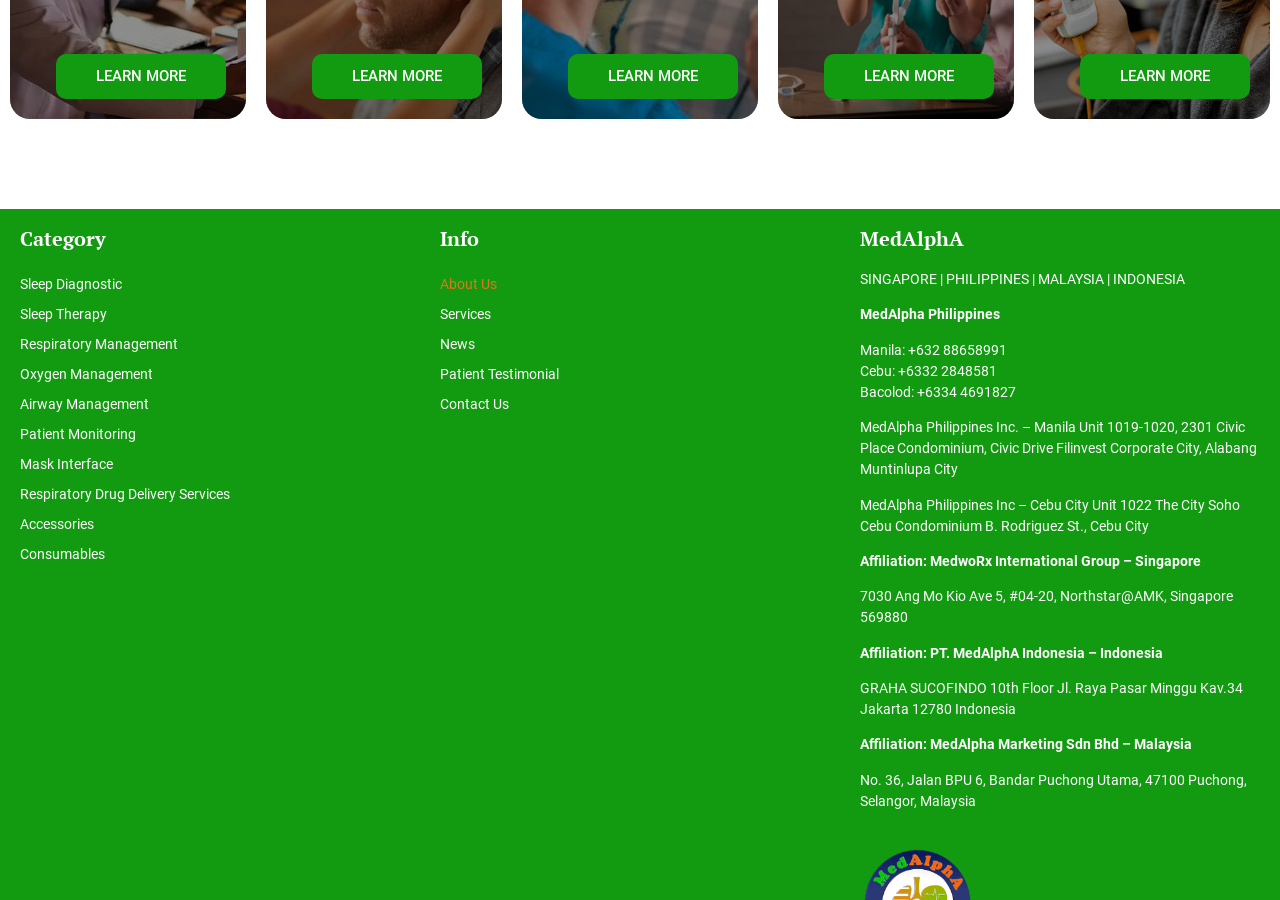Please identify the bounding box coordinates of the area that needs to be clicked to follow this instruction: "Learn more about 'Respiratory Management'".

[0.016, 0.365, 0.328, 0.399]